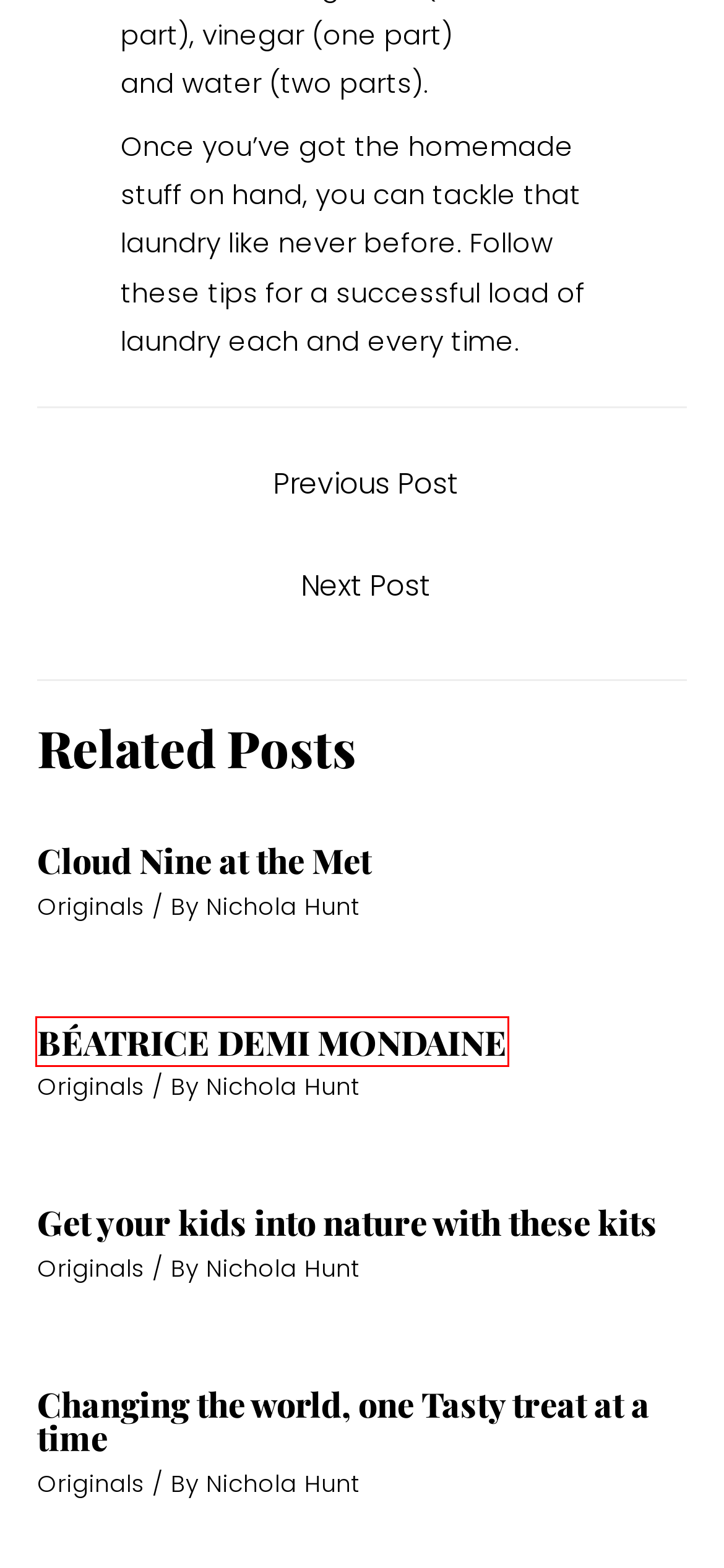Take a look at the provided webpage screenshot featuring a red bounding box around an element. Select the most appropriate webpage description for the page that loads after clicking on the element inside the red bounding box. Here are the candidates:
A. Get your kids into nature with these kits
B. Is Romance Enough to Stand the Test of Time?
C. Write For us? | Elizabeth Street
D. Lifestyle Archives | Elizabeth Street
E. Originals Archives | Elizabeth Street
F. BÉATRICE DEMI MONDAINE
G. Changing the world, one Tasty treat at a time
H. Cloud Nine at the Met

F